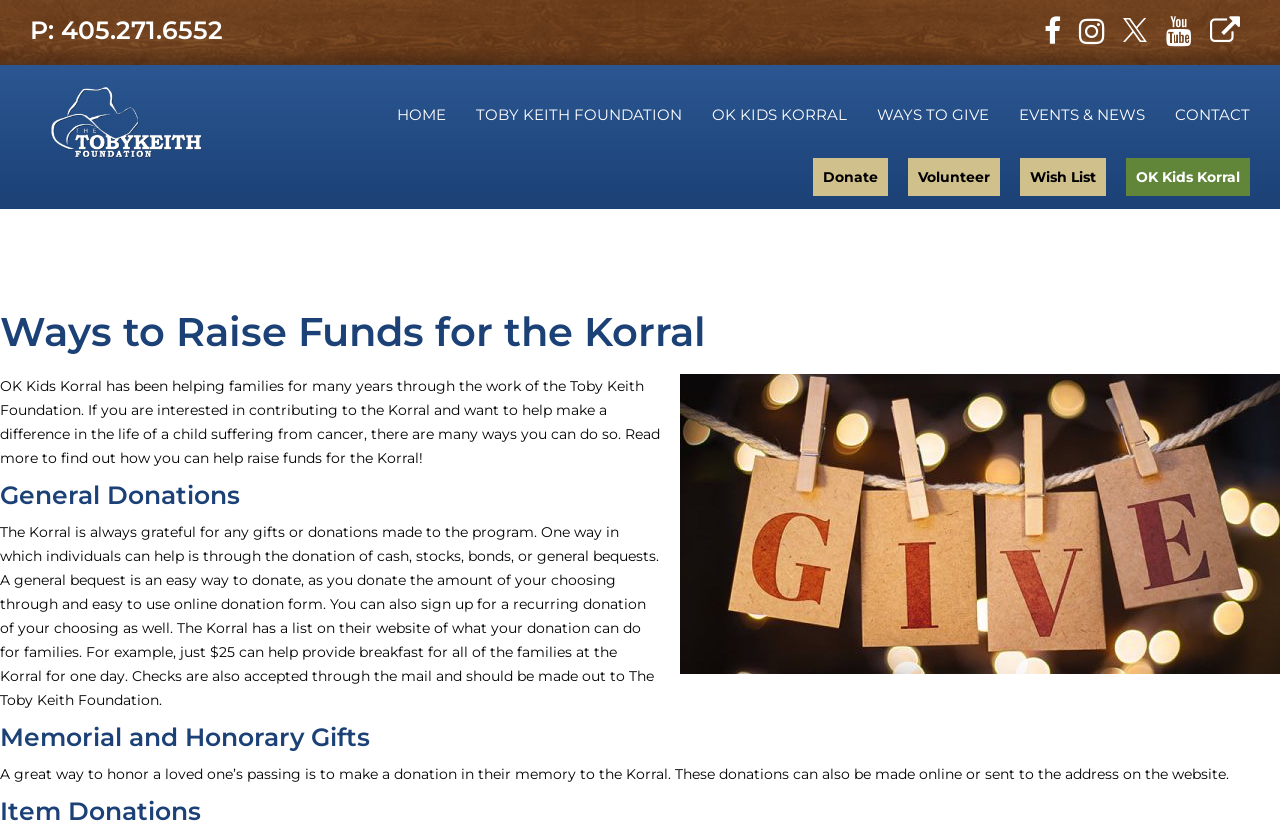What can a $25 donation do for families?
Using the image as a reference, answer the question in detail.

I found the information about what a $25 donation can do for families by reading the static text under the heading 'General Donations', which states that a $25 donation can help provide breakfast for all of the families at the Korral for one day.